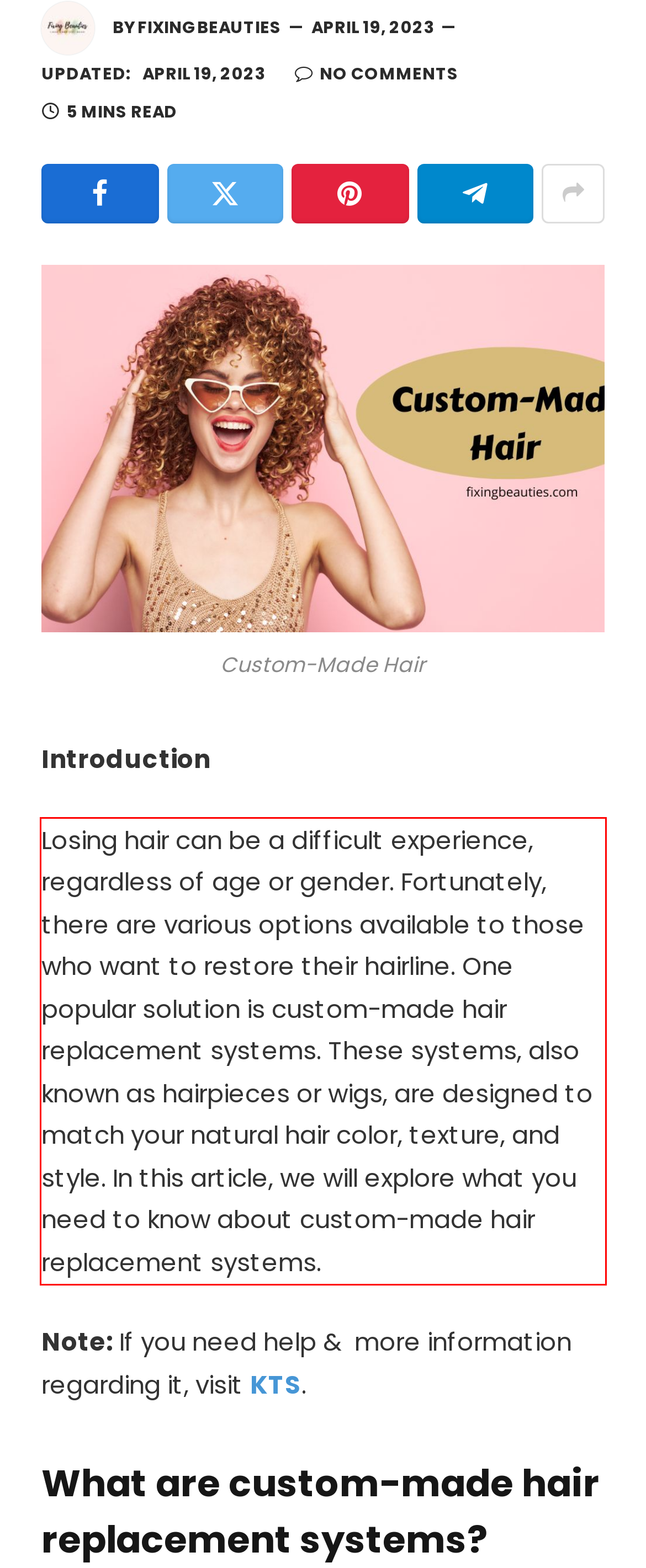Review the screenshot of the webpage and recognize the text inside the red rectangle bounding box. Provide the extracted text content.

Losing hair can be a difficult experience, regardless of age or gender. Fortunately, there are various options available to those who want to restore their hairline. One popular solution is custom-made hair replacement systems. These systems, also known as hairpieces or wigs, are designed to match your natural hair color, texture, and style. In this article, we will explore what you need to know about custom-made hair replacement systems.